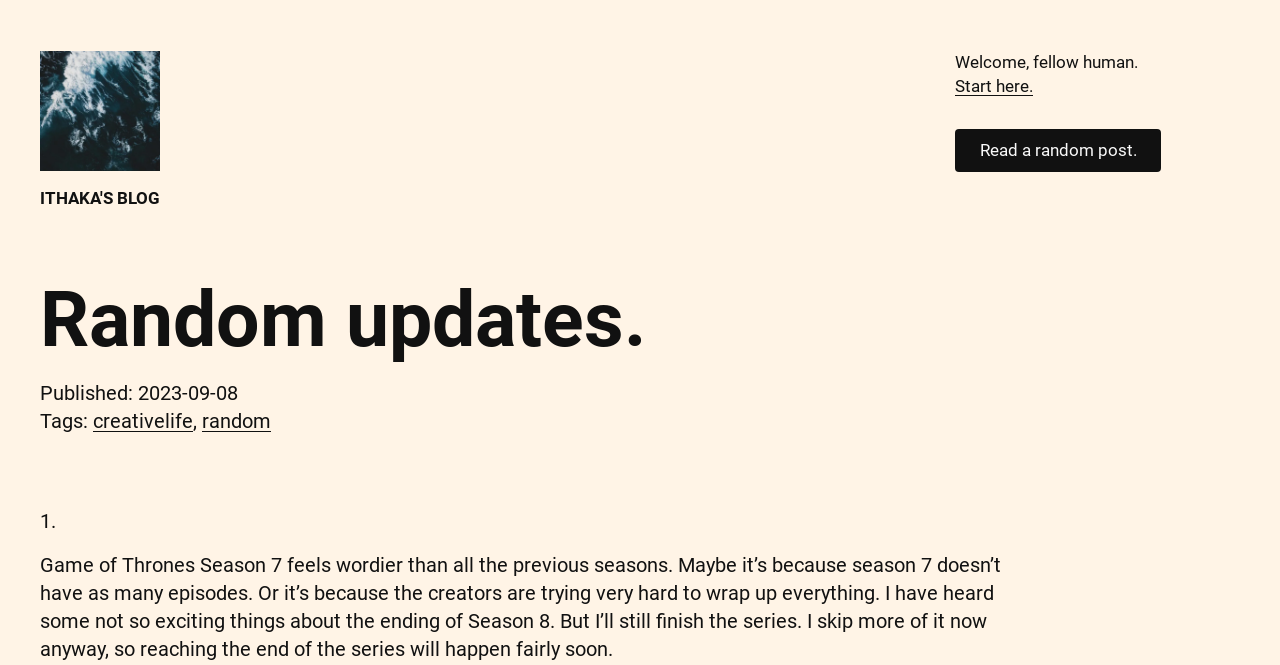Respond concisely with one word or phrase to the following query:
What is the first tag of the latest post?

creativelife